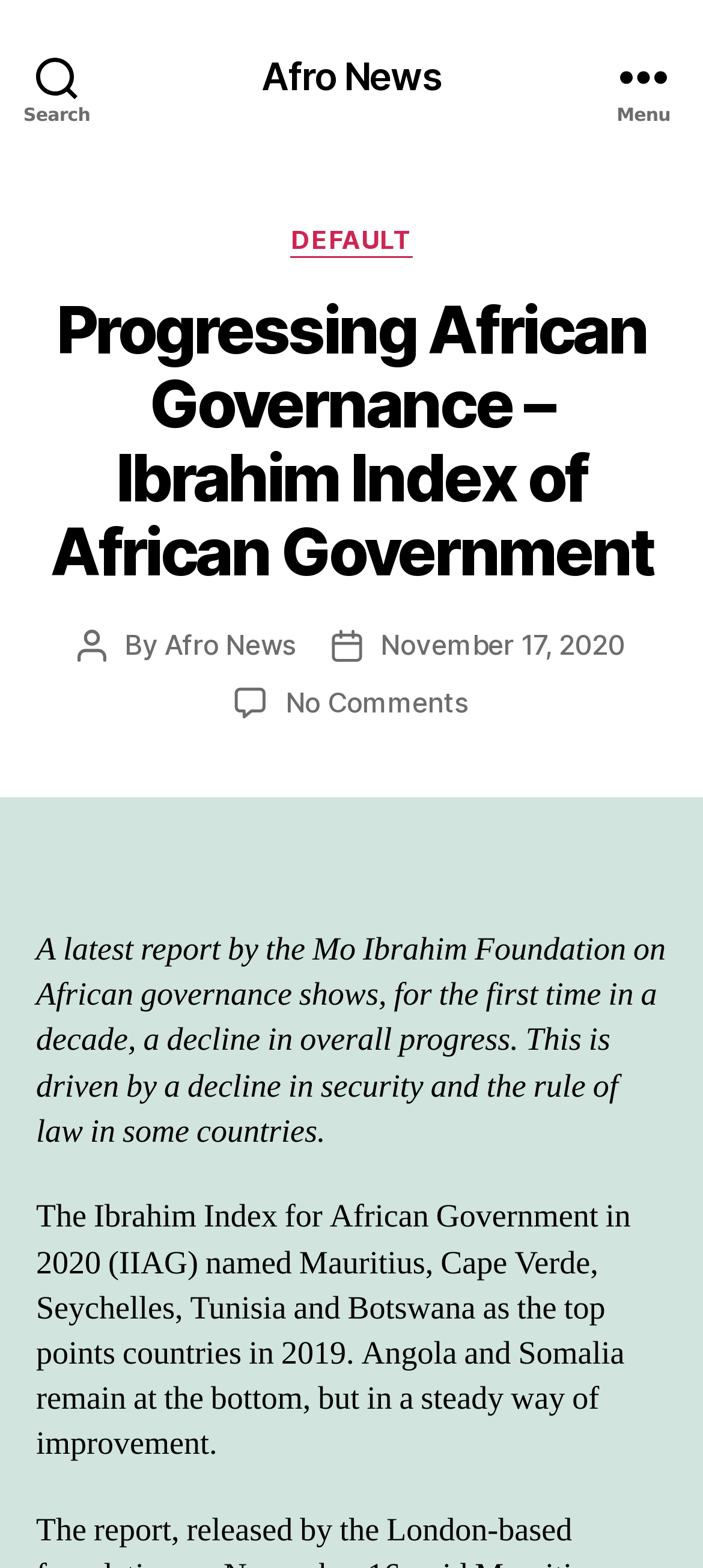Using the element description Menu, predict the bounding box coordinates for the UI element. Provide the coordinates in (top-left x, top-left y, bottom-right x, bottom-right y) format with values ranging from 0 to 1.

[0.831, 0.0, 1.0, 0.097]